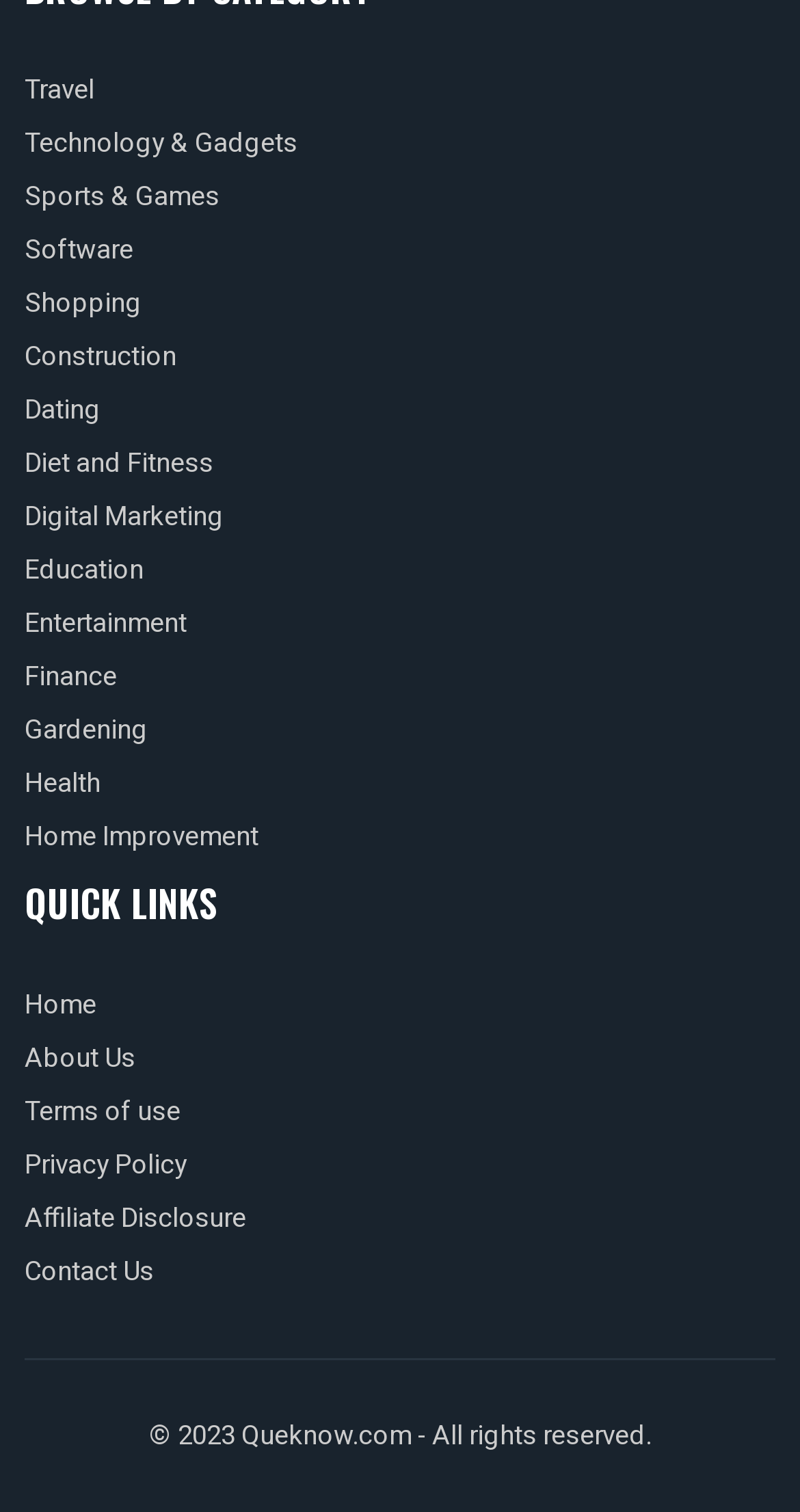Locate the UI element that matches the description Digital Marketing in the webpage screenshot. Return the bounding box coordinates in the format (top-left x, top-left y, bottom-right x, bottom-right y), with values ranging from 0 to 1.

[0.031, 0.328, 0.279, 0.354]